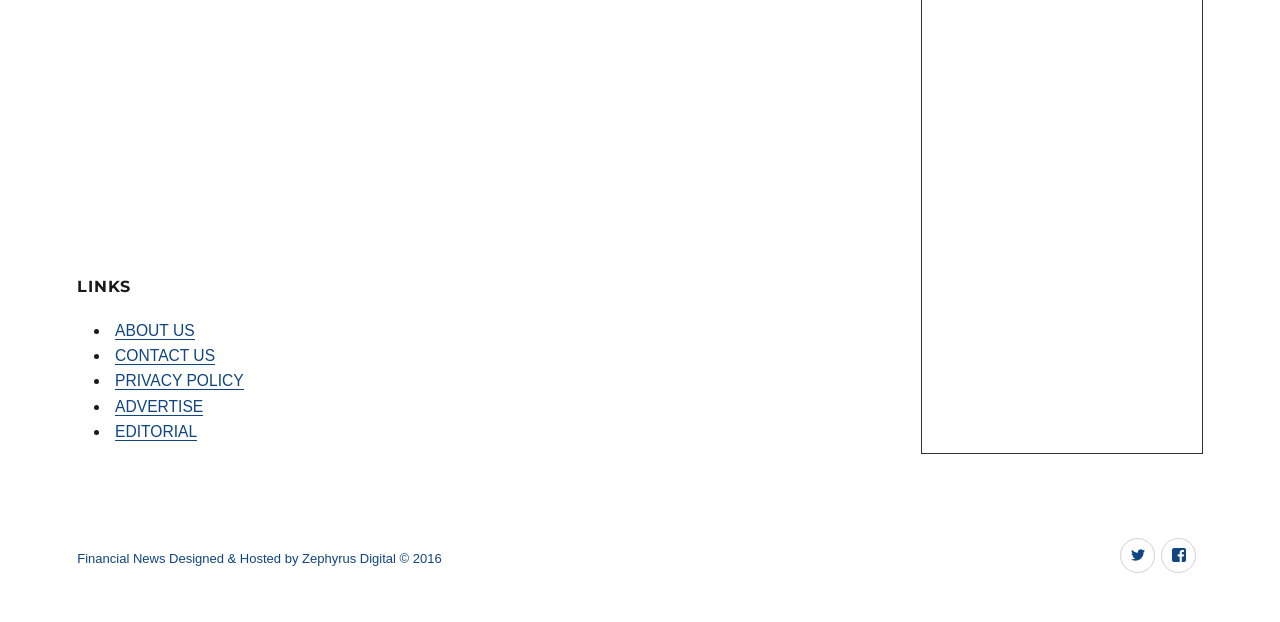Identify the bounding box coordinates of the clickable region to carry out the given instruction: "Check out ADVERTISE".

[0.09, 0.639, 0.159, 0.666]